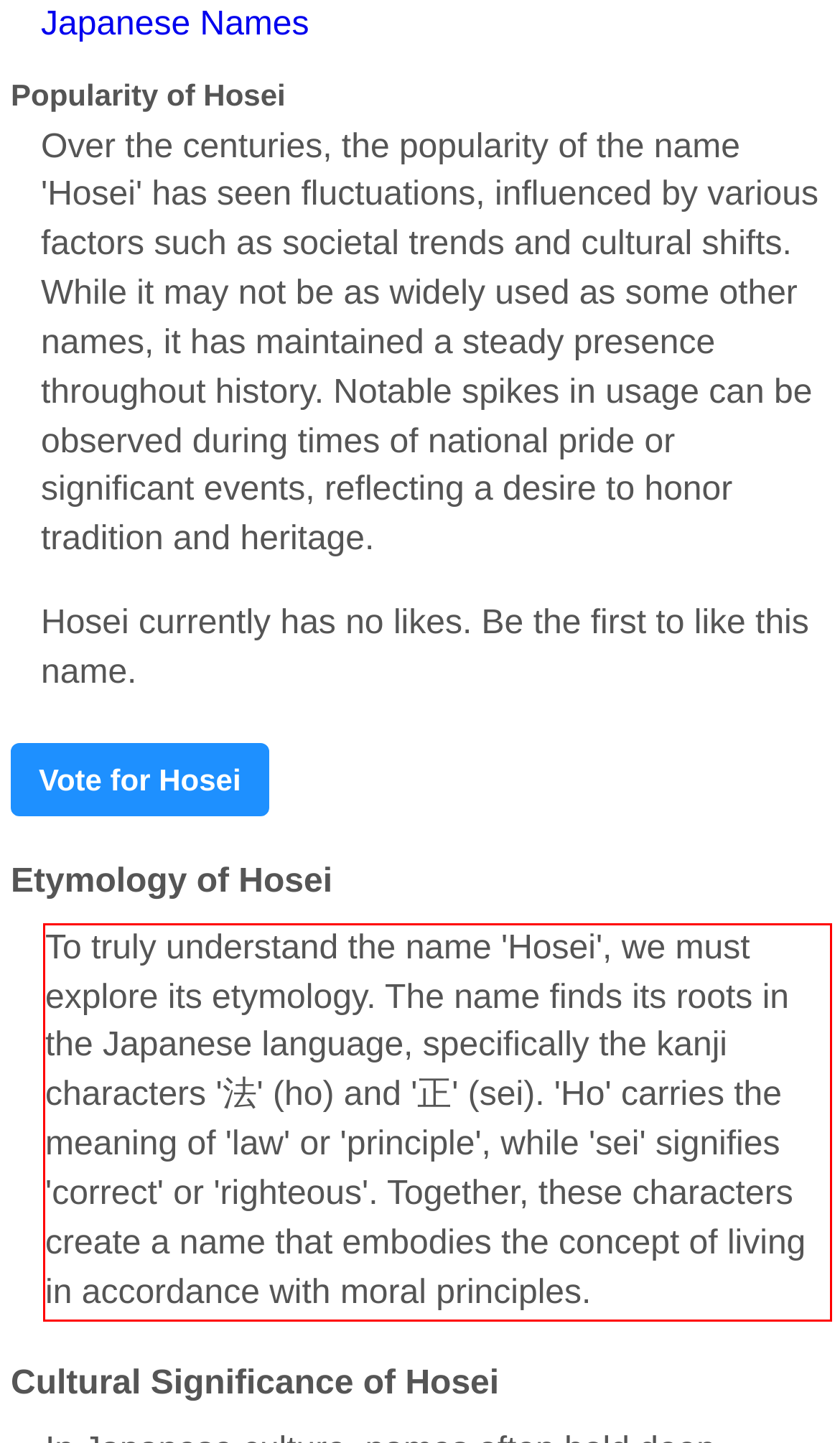From the screenshot of the webpage, locate the red bounding box and extract the text contained within that area.

To truly understand the name 'Hosei', we must explore its etymology. The name finds its roots in the Japanese language, specifically the kanji characters '法' (ho) and '正' (sei). 'Ho' carries the meaning of 'law' or 'principle', while 'sei' signifies 'correct' or 'righteous'. Together, these characters create a name that embodies the concept of living in accordance with moral principles.